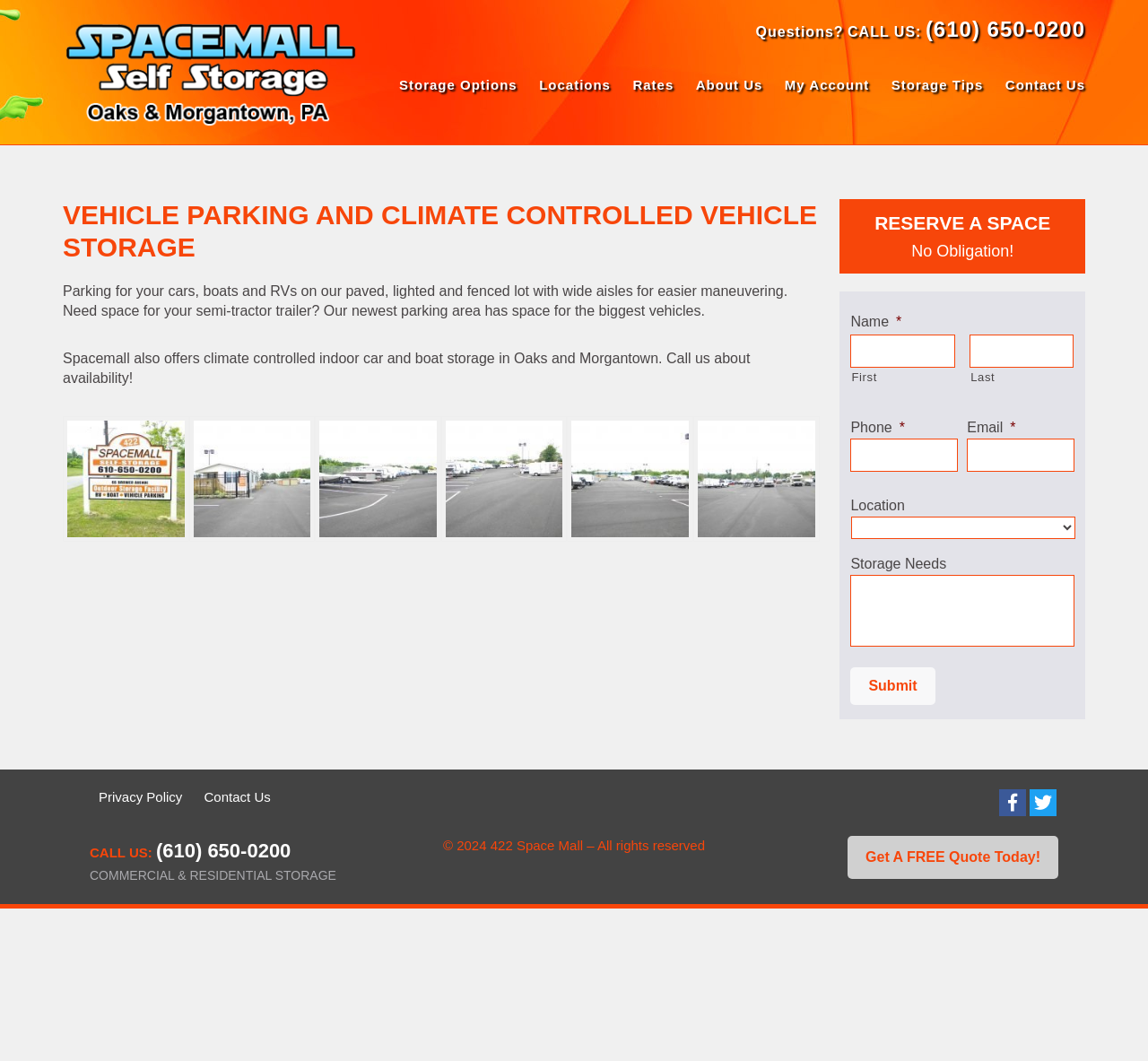Please identify the bounding box coordinates of the element on the webpage that should be clicked to follow this instruction: "Call the phone number". The bounding box coordinates should be given as four float numbers between 0 and 1, formatted as [left, top, right, bottom].

[0.806, 0.016, 0.945, 0.039]